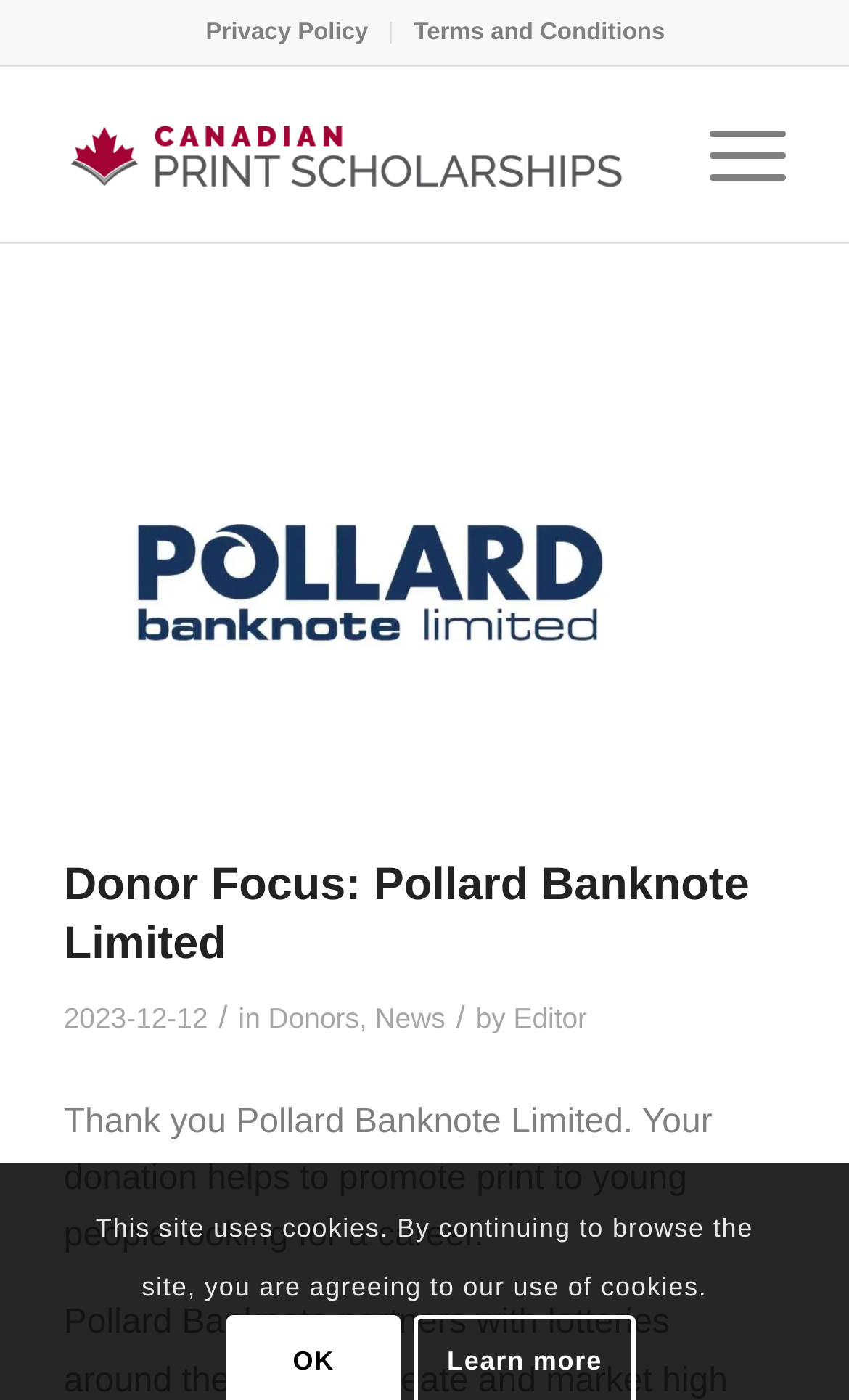Determine the bounding box coordinates of the area to click in order to meet this instruction: "Go to the 'Donors' page".

[0.316, 0.715, 0.423, 0.738]